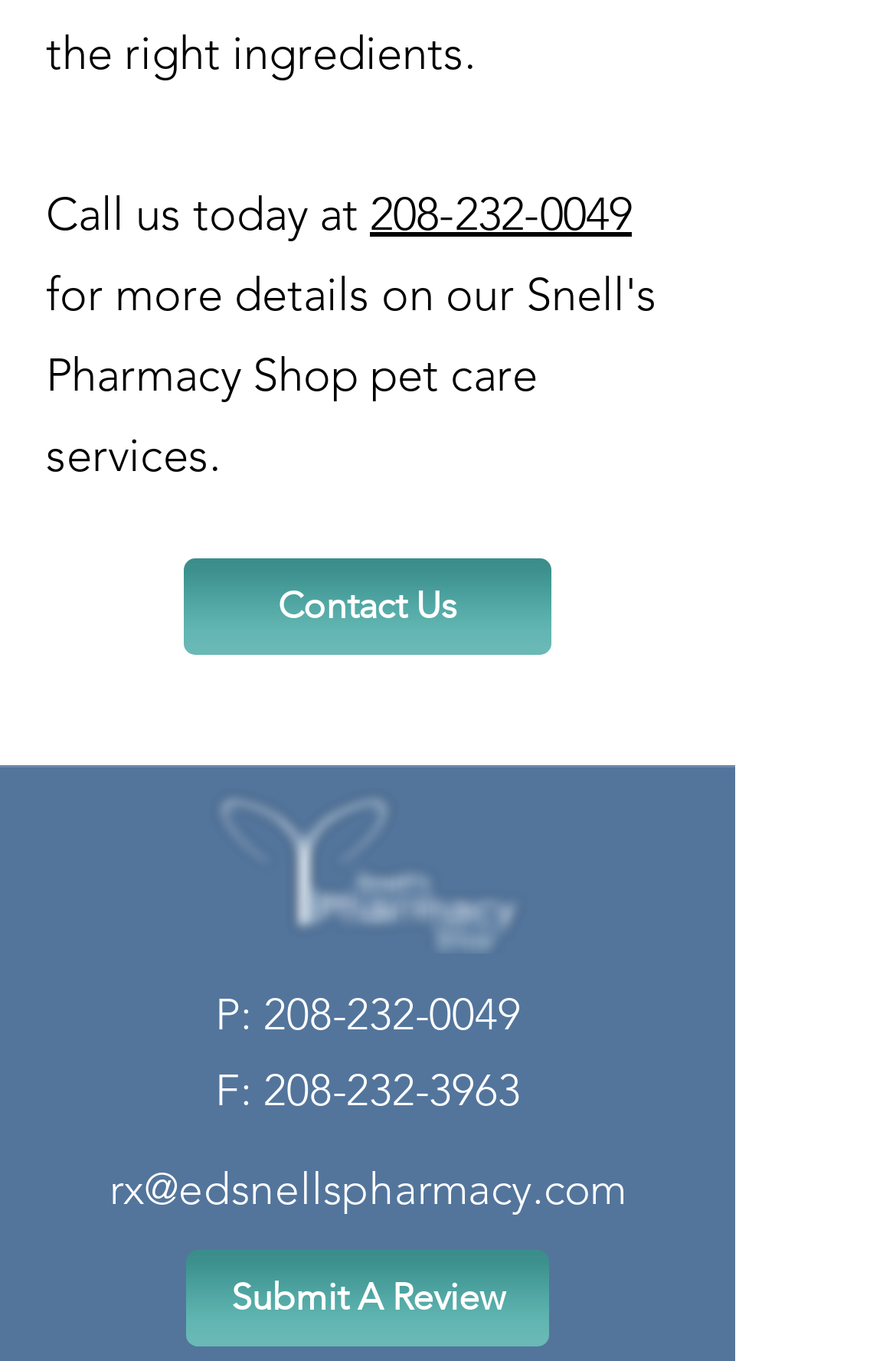Bounding box coordinates are specified in the format (top-left x, top-left y, bottom-right x, bottom-right y). All values are floating point numbers bounded between 0 and 1. Please provide the bounding box coordinate of the region this sentence describes: Submit A Review

[0.208, 0.919, 0.613, 0.99]